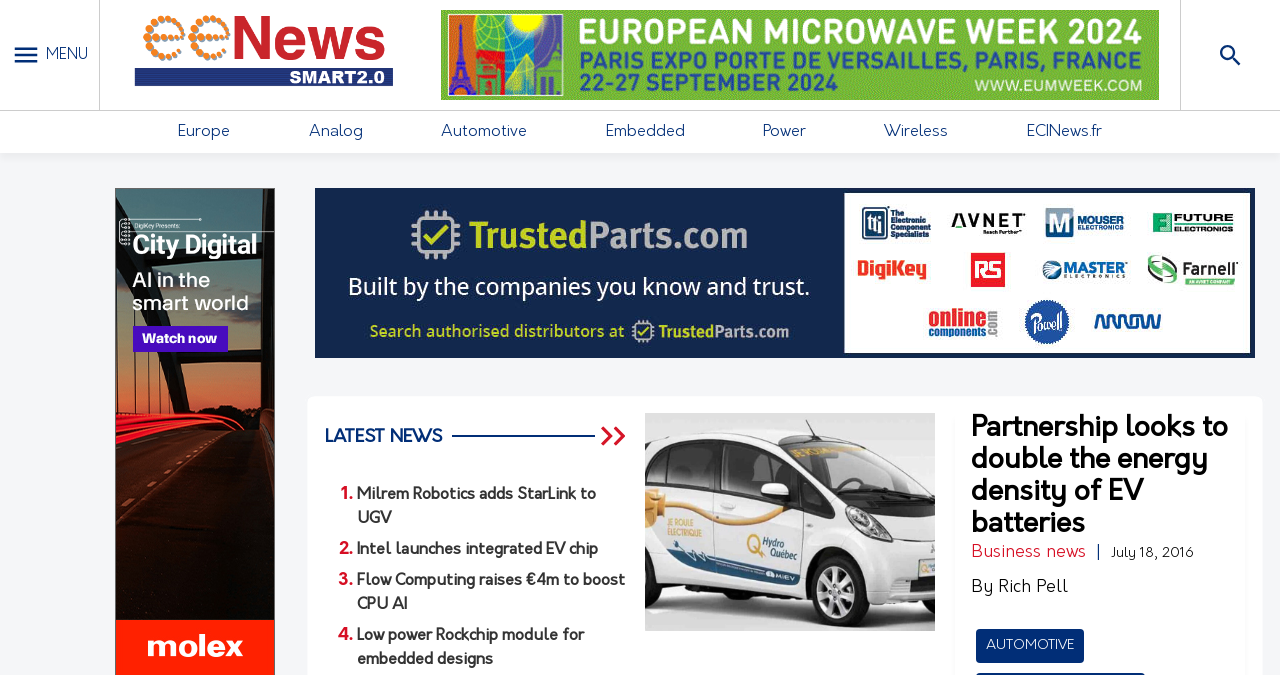Offer a meticulous caption that includes all visible features of the webpage.

The webpage appears to be a news article page, with a focus on business news, particularly in the automotive and technology industries. At the top left, there is a menu button labeled "MENU". Next to it, there is a logo link. On the top right, there is a small image.

Below the logo, there is a horizontal navigation bar with links to various categories, including "Europe", "Analog", "Automotive", "Embedded", "Power", "Wireless", and "ECINews.fr". 

The main content of the page is an article with the title "Partnership looks to double the energy density of EV batteries", which is also the title of the webpage. The article is accompanied by an image. Below the title, there is a heading that indicates the article is a business news piece, followed by the date "July 18, 2016" and the author's name, "Rich Pell".

On the right side of the page, there is a section labeled "LATEST NEWS" with a link to "Latest News". Below it, there are four news briefs, each with a numbered list marker and a link to a separate news article. The briefs are about various technology and automotive news, including robotics, electric vehicles, and computing.

Overall, the webpage has a clean and organized layout, with clear headings and concise text. The use of images and links adds visual interest and provides additional information to the reader.